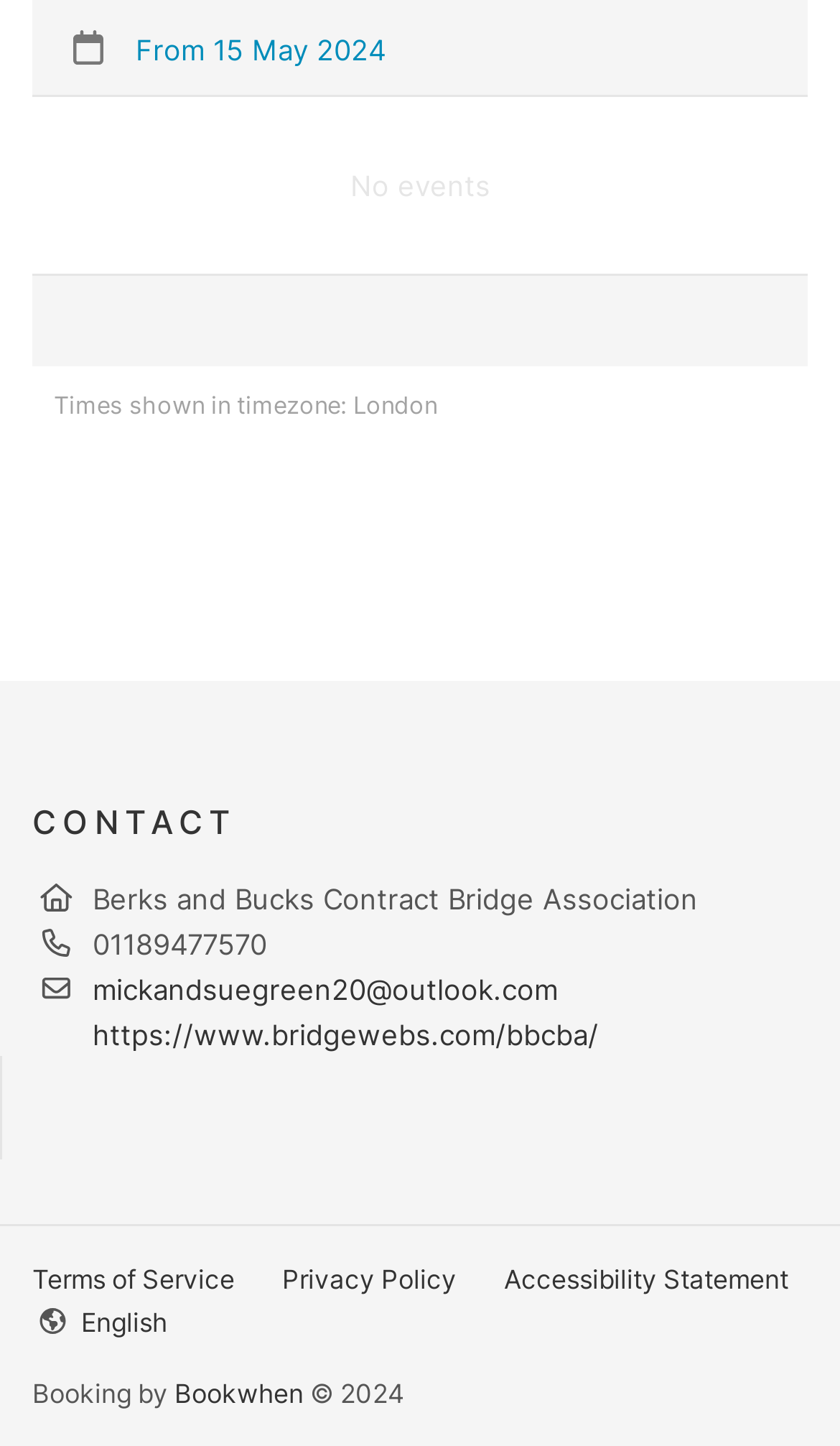What is the email address for contact?
Answer the question with just one word or phrase using the image.

mickandsuegreen20@outlook.com